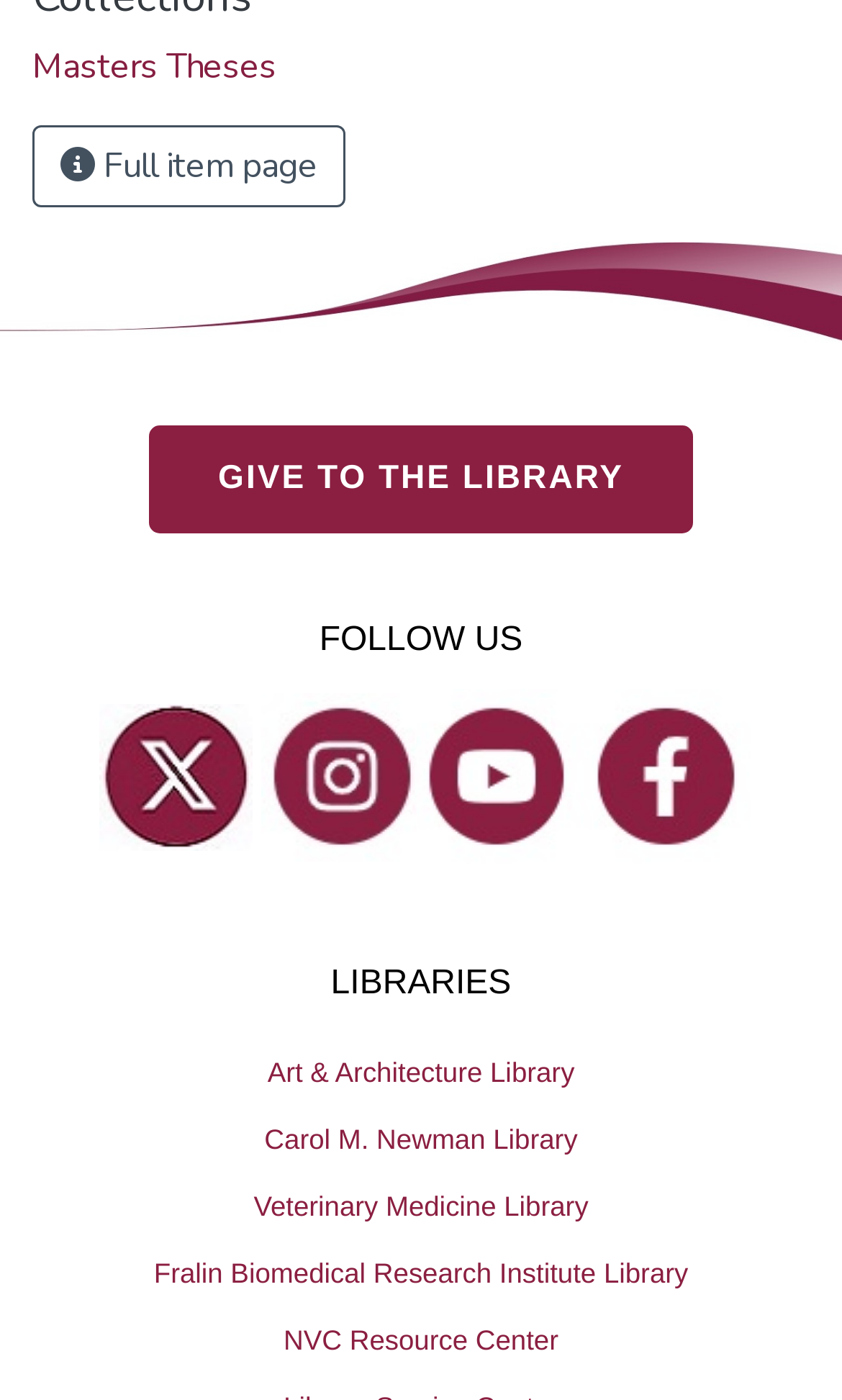Please find the bounding box coordinates of the element that you should click to achieve the following instruction: "View Masters Theses". The coordinates should be presented as four float numbers between 0 and 1: [left, top, right, bottom].

[0.038, 0.03, 0.328, 0.064]